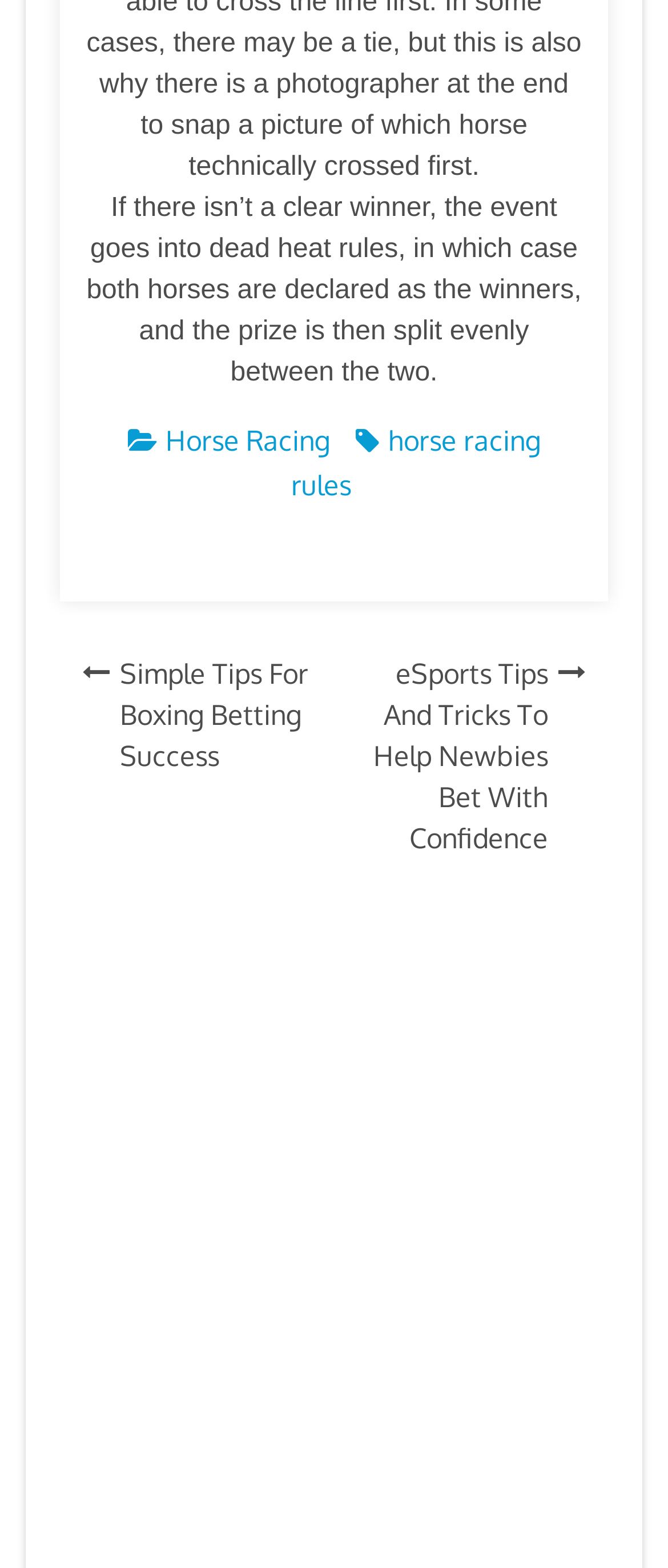Specify the bounding box coordinates of the element's region that should be clicked to achieve the following instruction: "Click Search button". The bounding box coordinates consist of four float numbers between 0 and 1, in the format [left, top, right, bottom].

[0.731, 0.618, 0.885, 0.662]